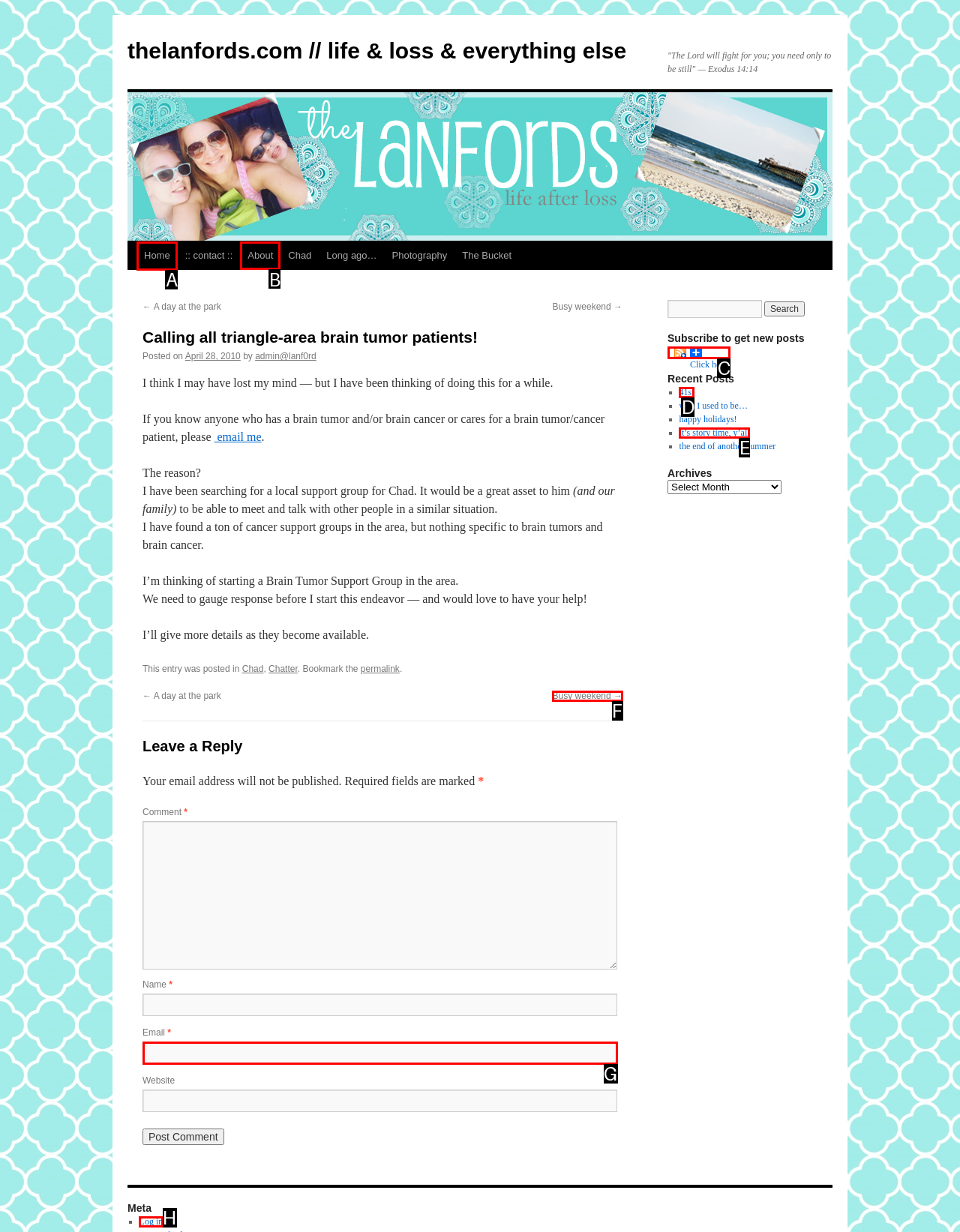To achieve the task: Click the 'About' link, indicate the letter of the correct choice from the provided options.

B